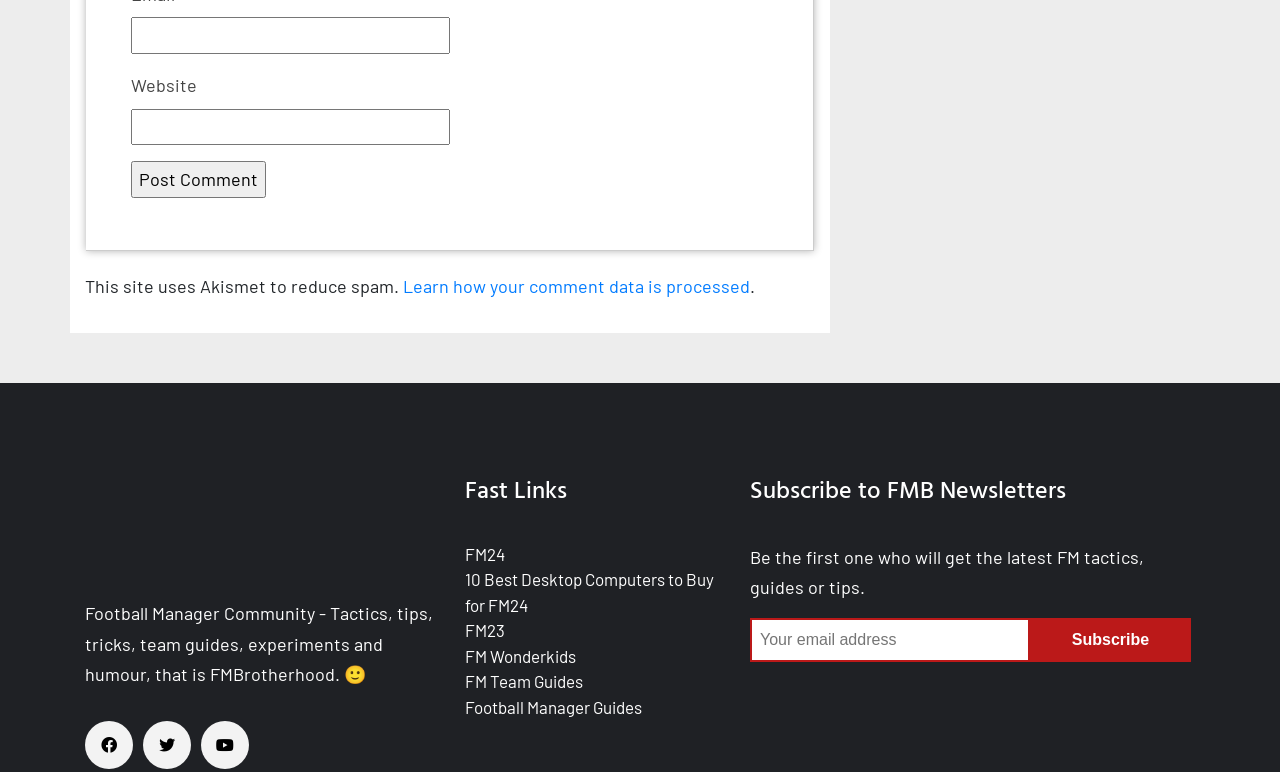Find the bounding box coordinates for the element that must be clicked to complete the instruction: "Learn how comment data is processed". The coordinates should be four float numbers between 0 and 1, indicated as [left, top, right, bottom].

[0.315, 0.357, 0.586, 0.385]